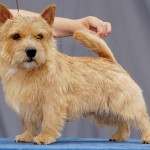Provide a one-word or short-phrase answer to the question:
What is the weight range of Norfolk Terriers?

5.0 to 5.4 kilograms